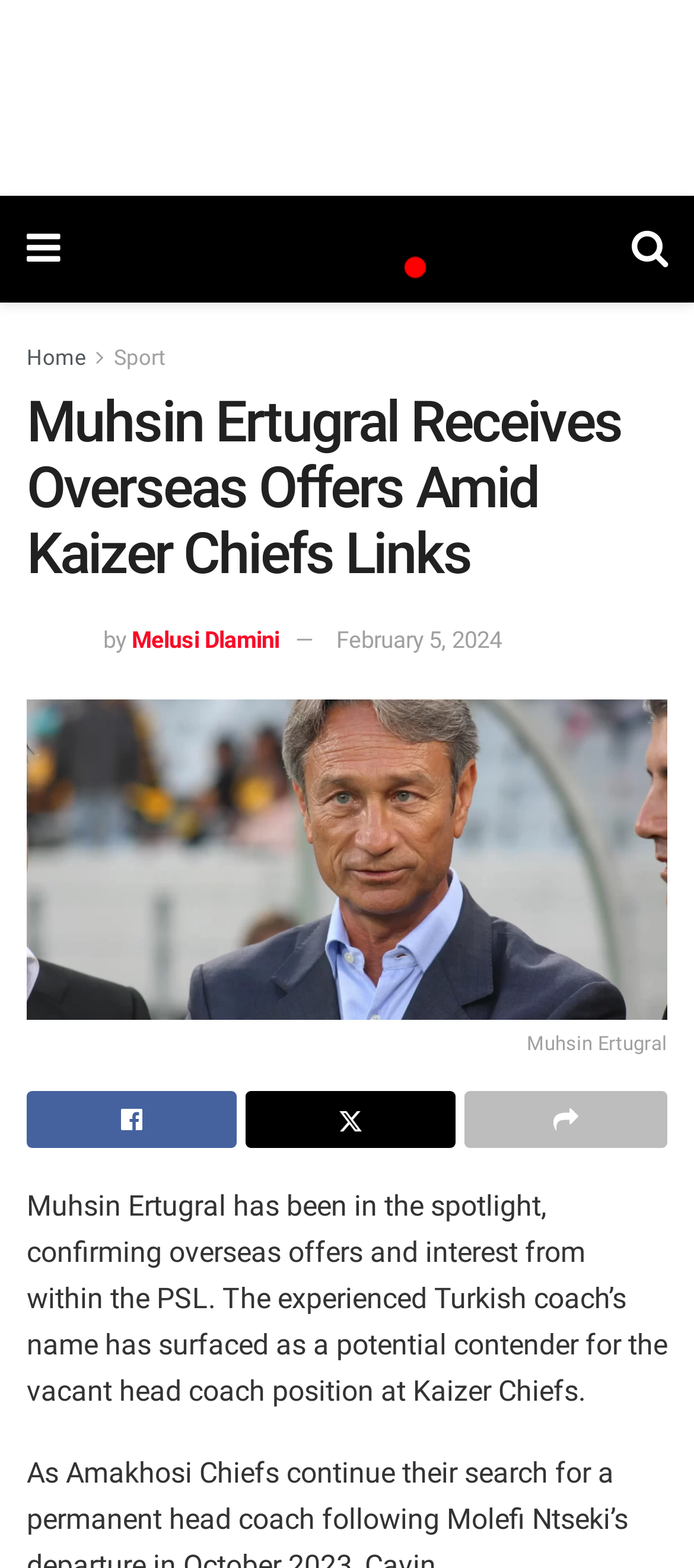Identify the bounding box coordinates of the area you need to click to perform the following instruction: "Share the article".

[0.669, 0.696, 0.962, 0.732]